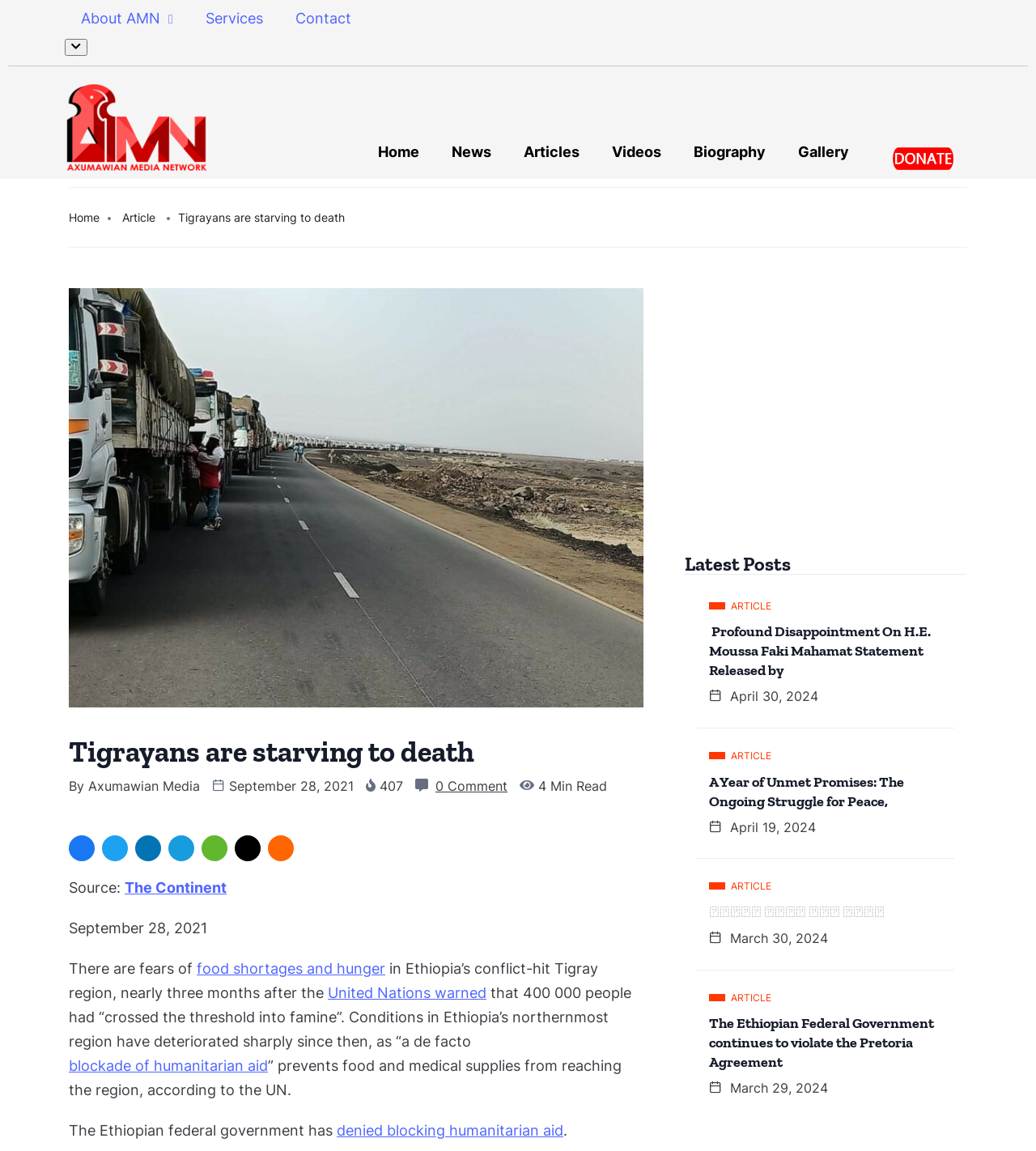What is the date of the article?
Using the visual information, respond with a single word or phrase.

September 28, 2021